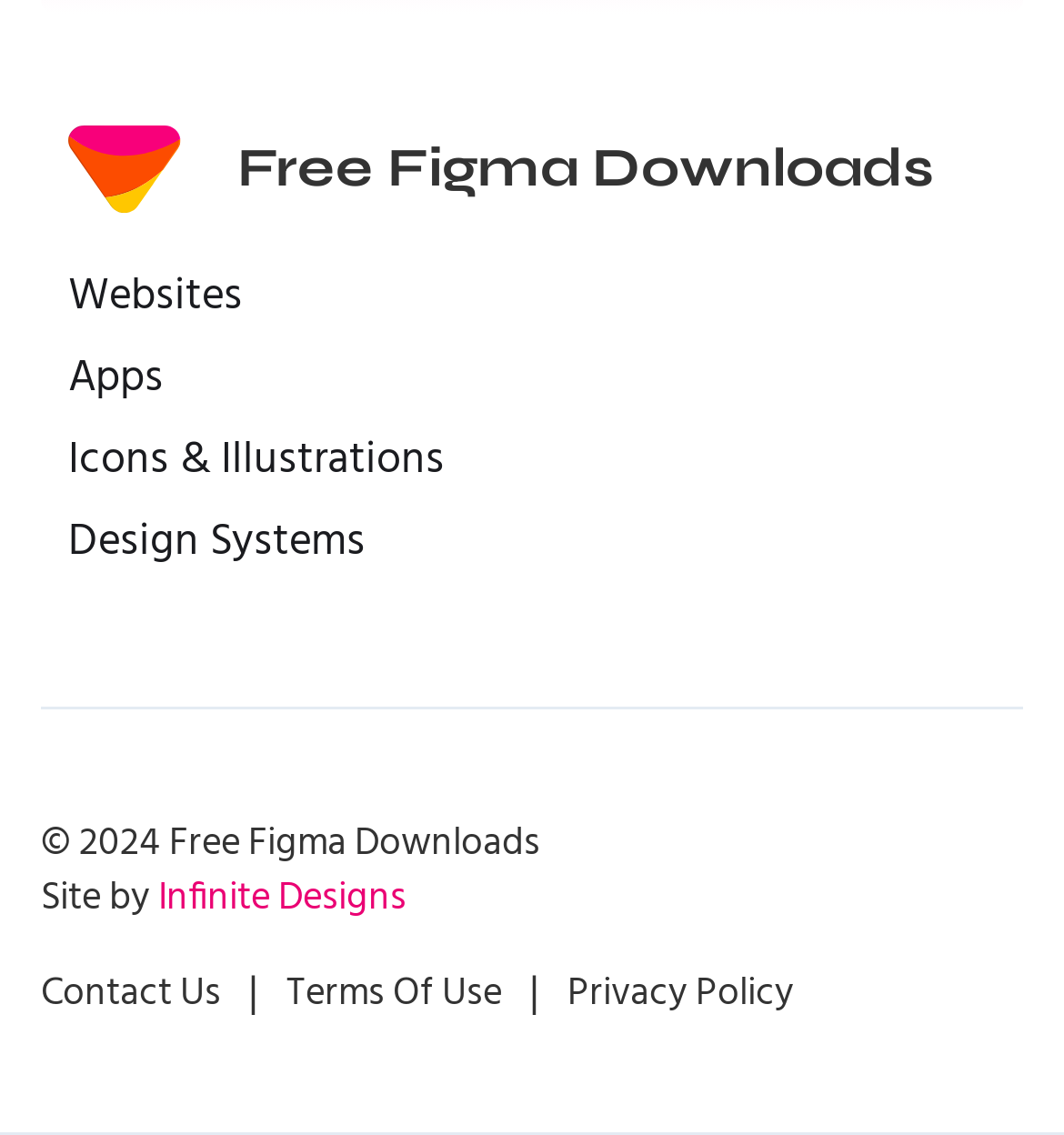Determine the bounding box coordinates of the UI element that matches the following description: "Design Systems". The coordinates should be four float numbers between 0 and 1 in the format [left, top, right, bottom].

[0.064, 0.454, 0.344, 0.502]